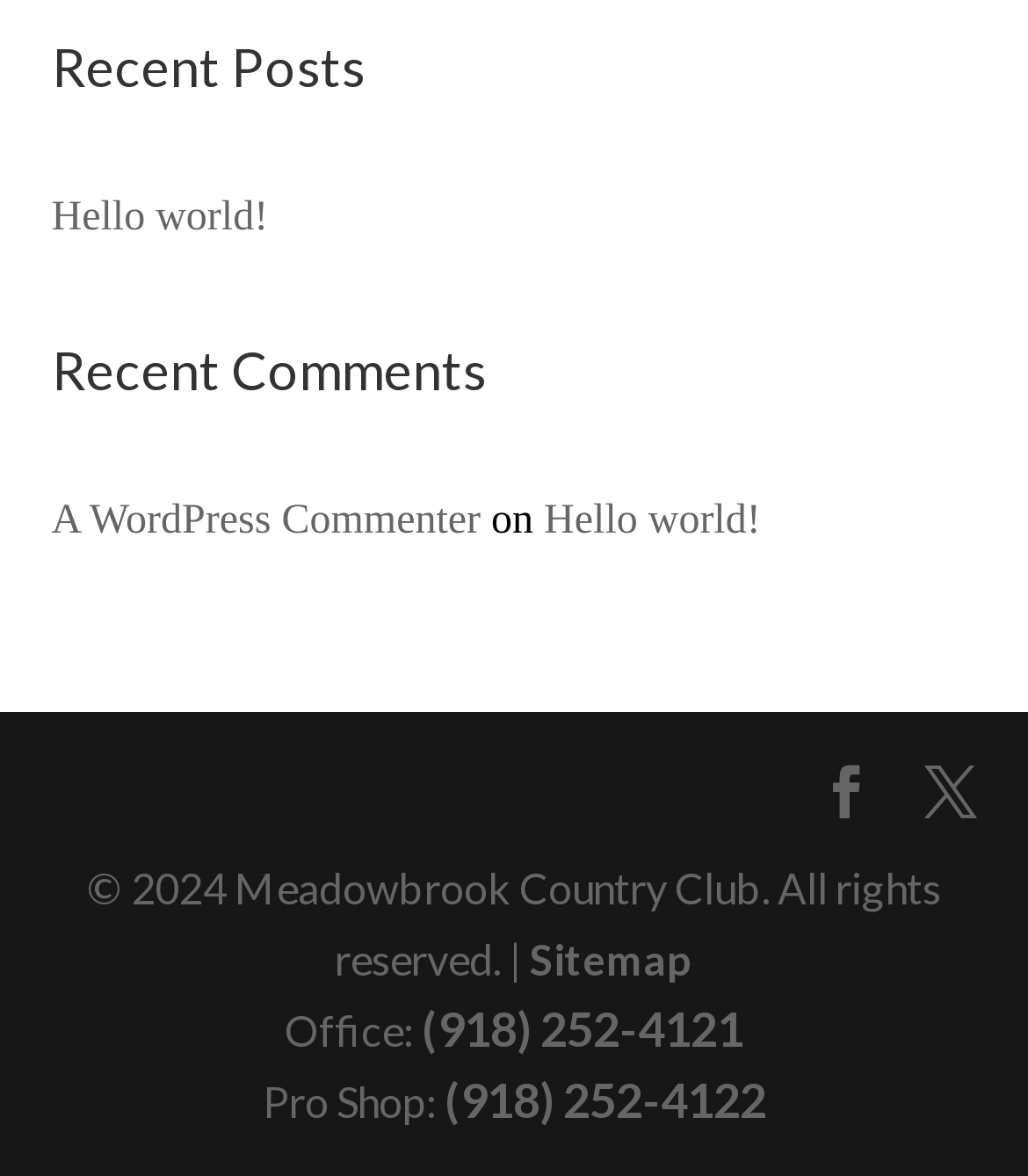Give a succinct answer to this question in a single word or phrase: 
What is the title of the first recent post?

Hello world!